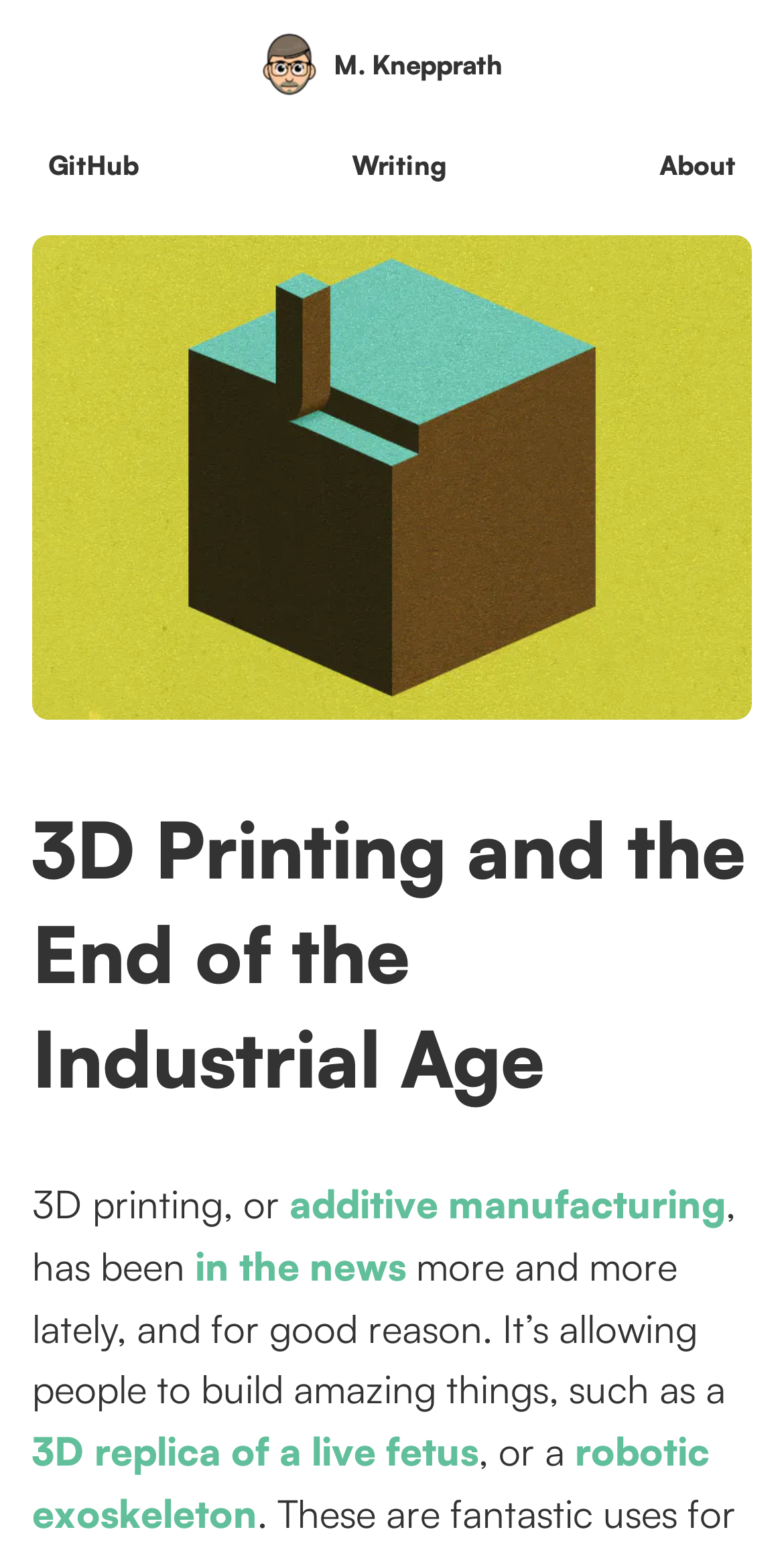Determine the bounding box coordinates for the area that should be clicked to carry out the following instruction: "go to GitHub".

[0.041, 0.087, 0.197, 0.127]